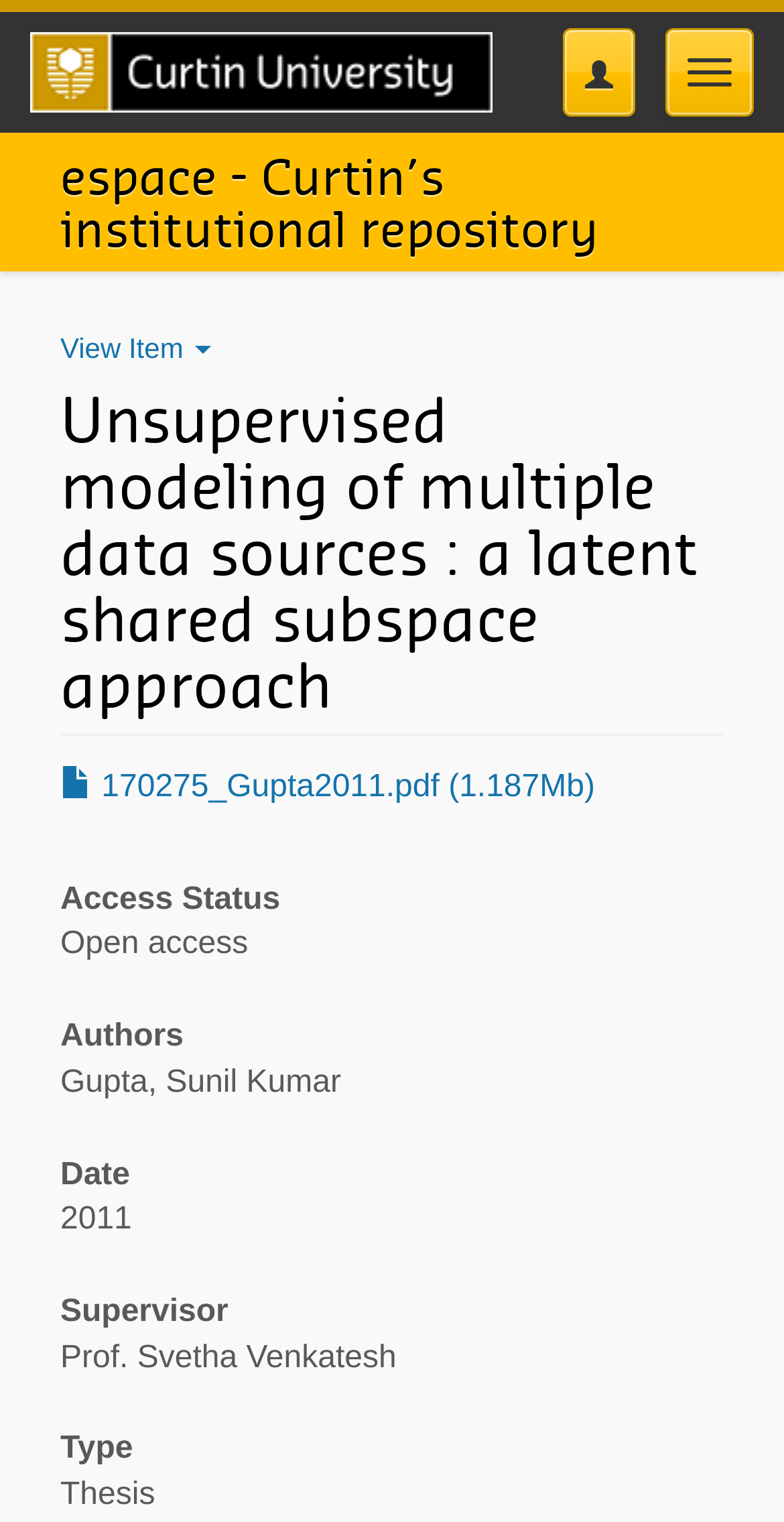Use a single word or phrase to answer the question: 
What is the file size of the PDF?

1.187Mb